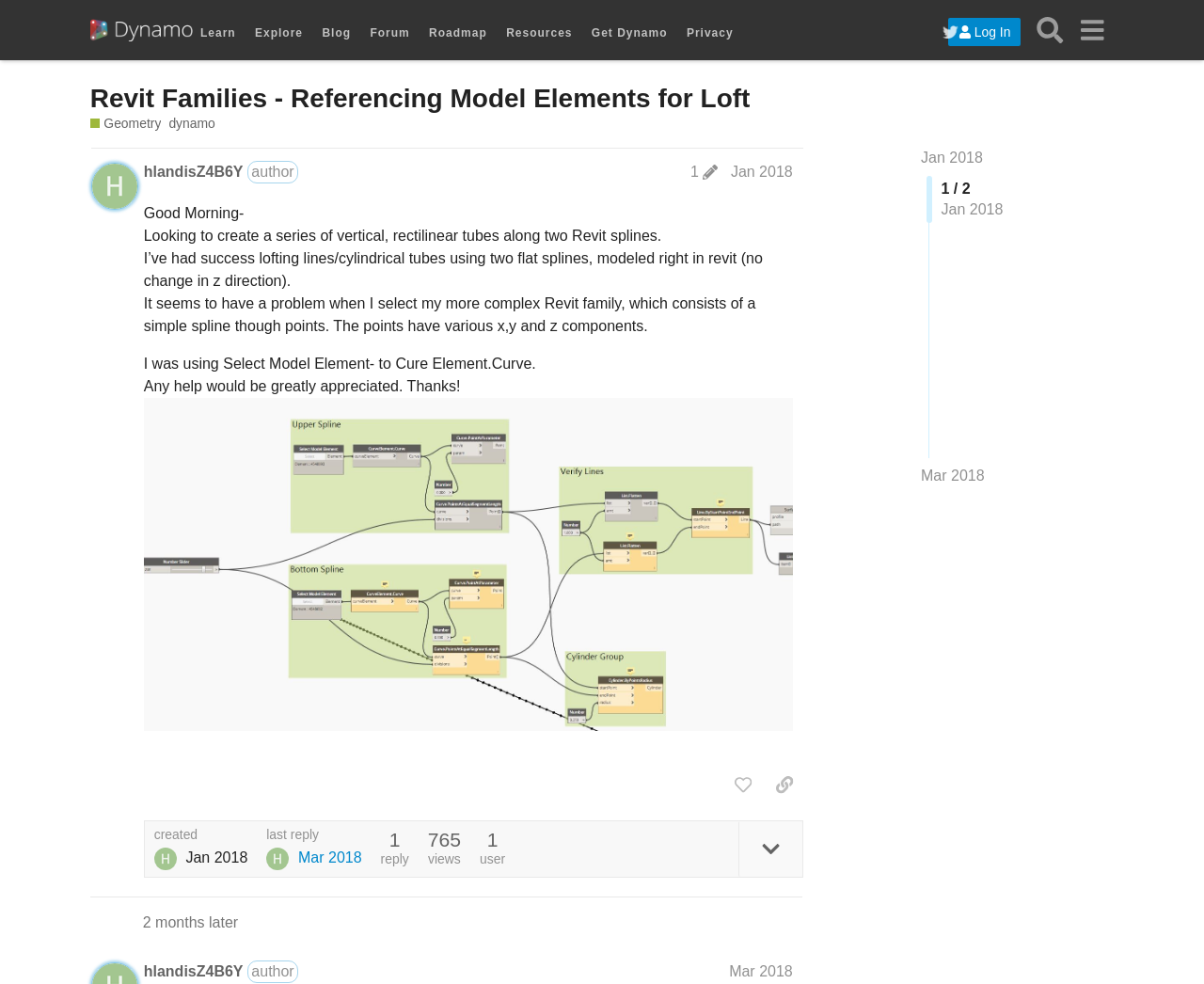Extract the text of the main heading from the webpage.

Revit Families - Referencing Model Elements for Loft